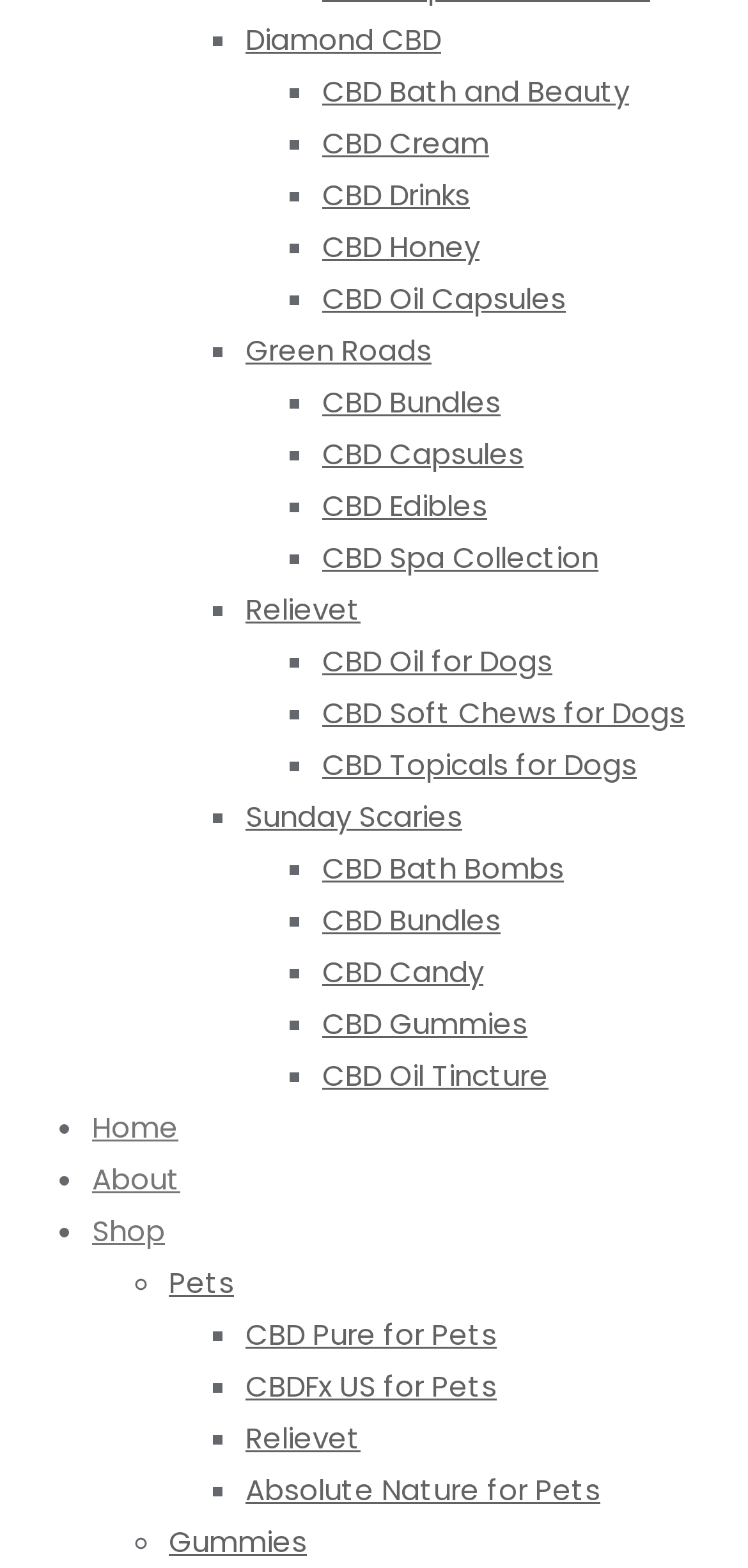How many links are listed under the Home category?
Based on the content of the image, thoroughly explain and answer the question.

I looked at the links under the Home category and found only one link, which is 'Home'.